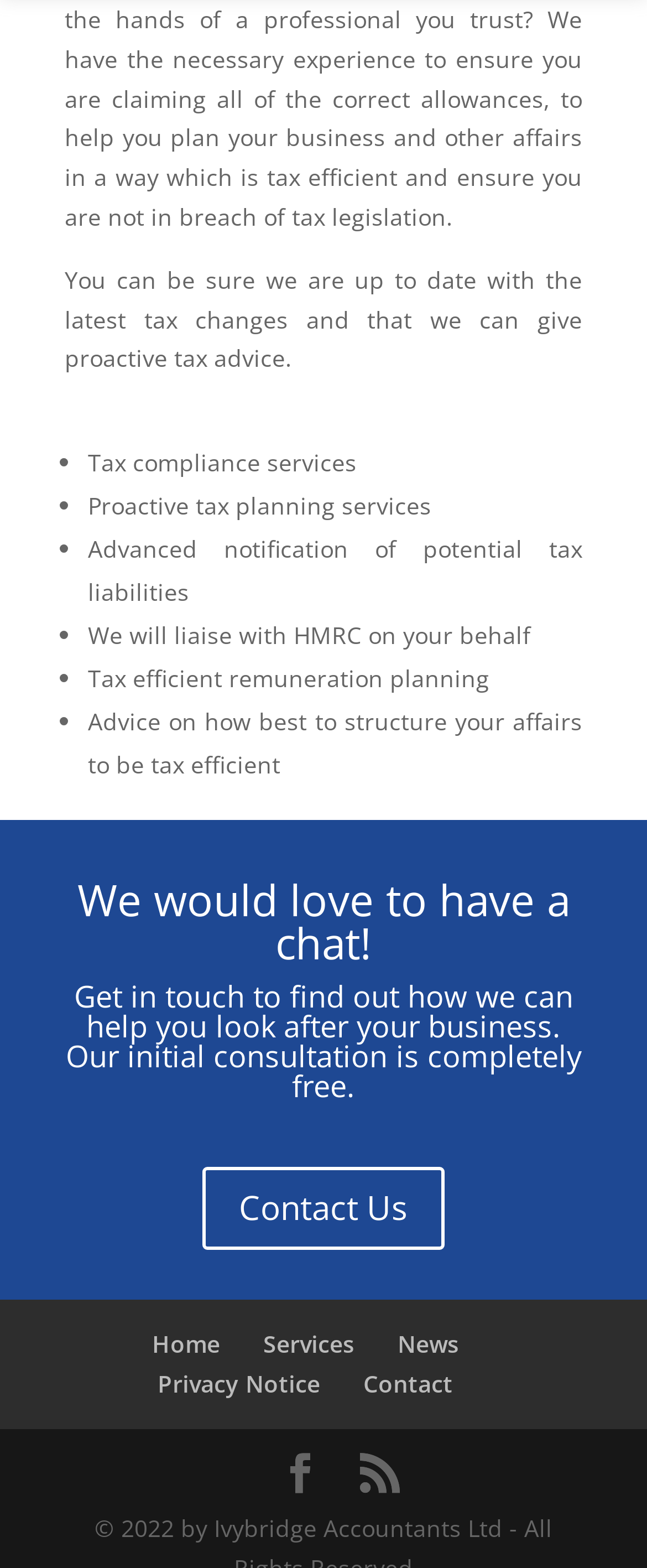Identify the bounding box coordinates for the region to click in order to carry out this instruction: "Toggle navigation menu". Provide the coordinates using four float numbers between 0 and 1, formatted as [left, top, right, bottom].

None